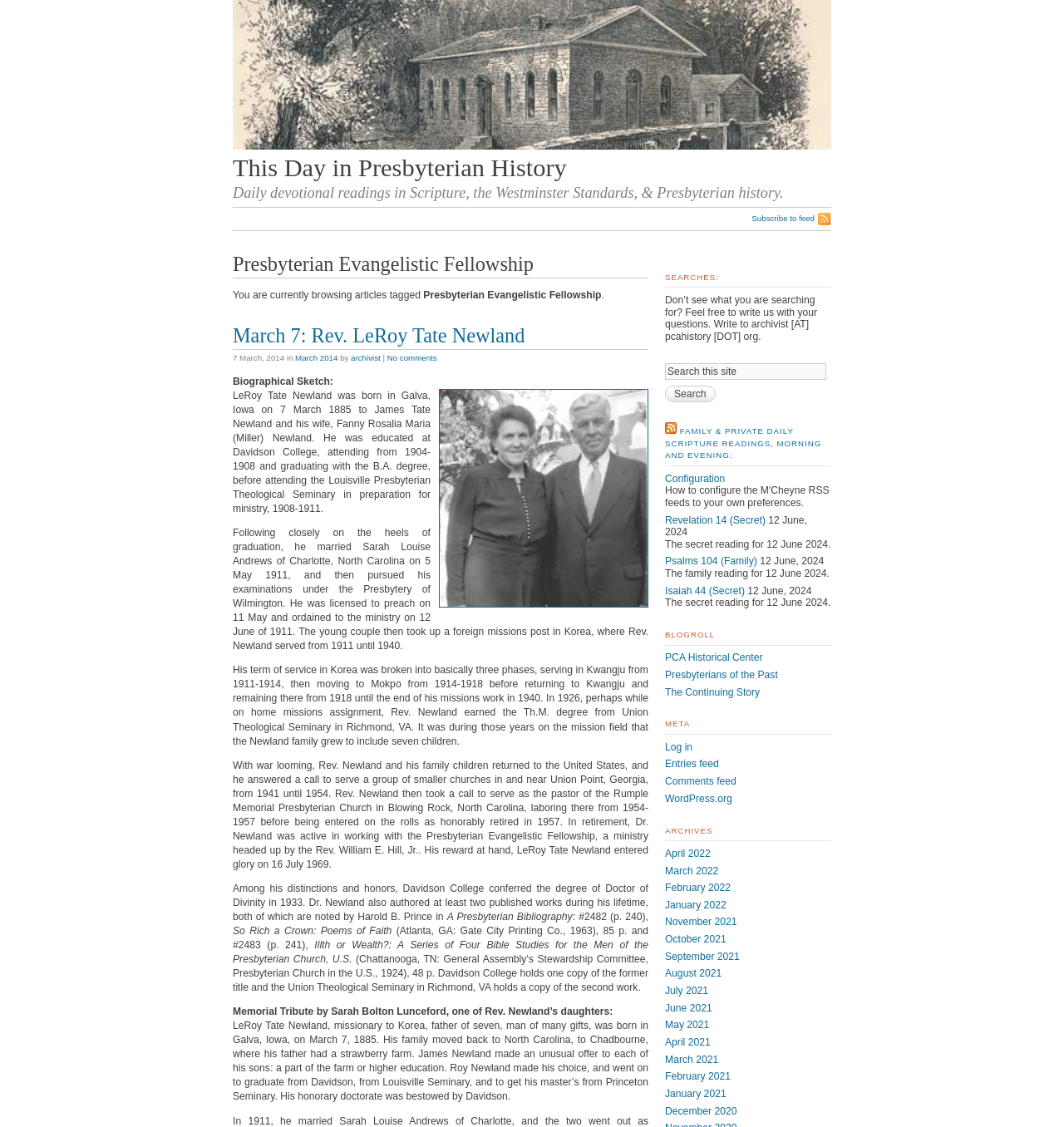Extract the main title from the webpage and generate its text.

This Day in Presbyterian History